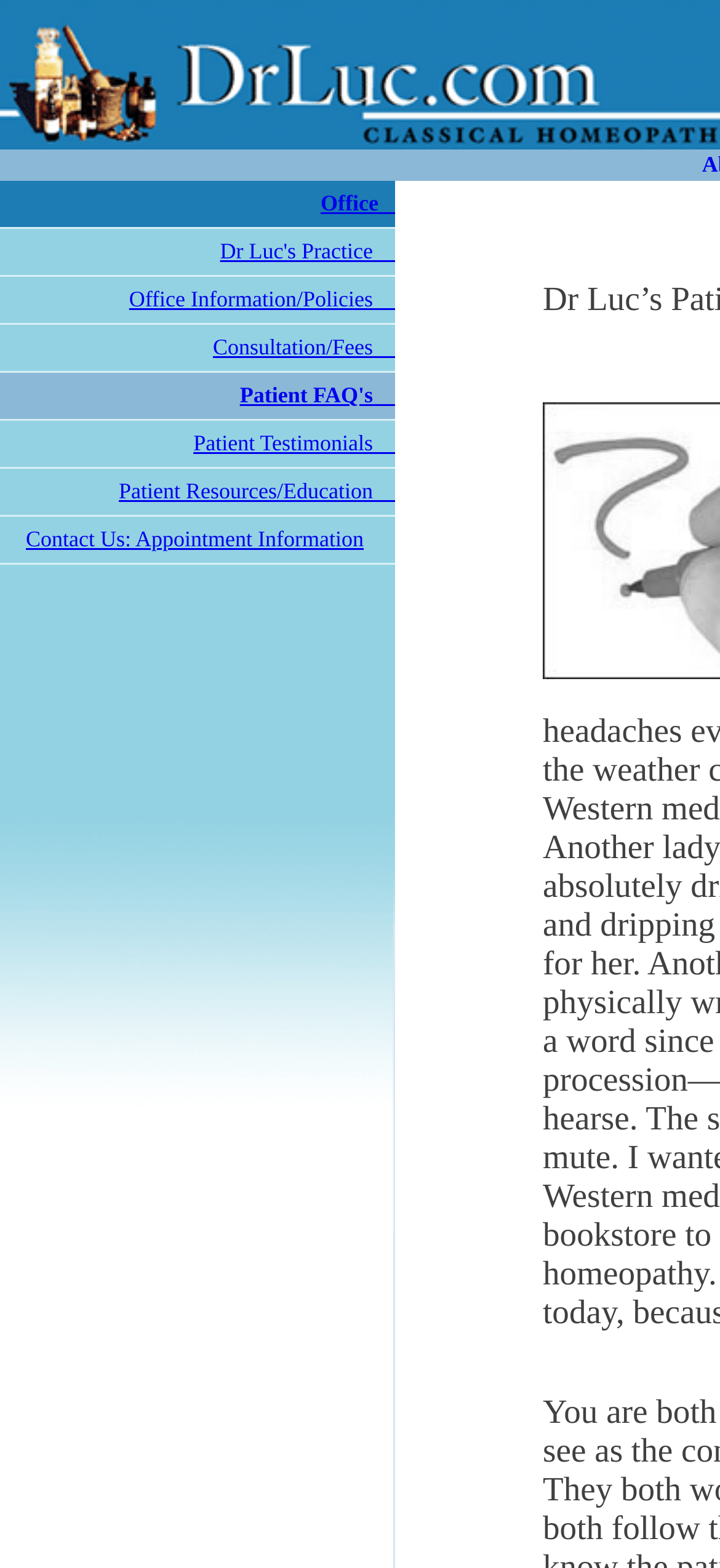How many links are there in the Office Information section?
Give a single word or phrase as your answer by examining the image.

2